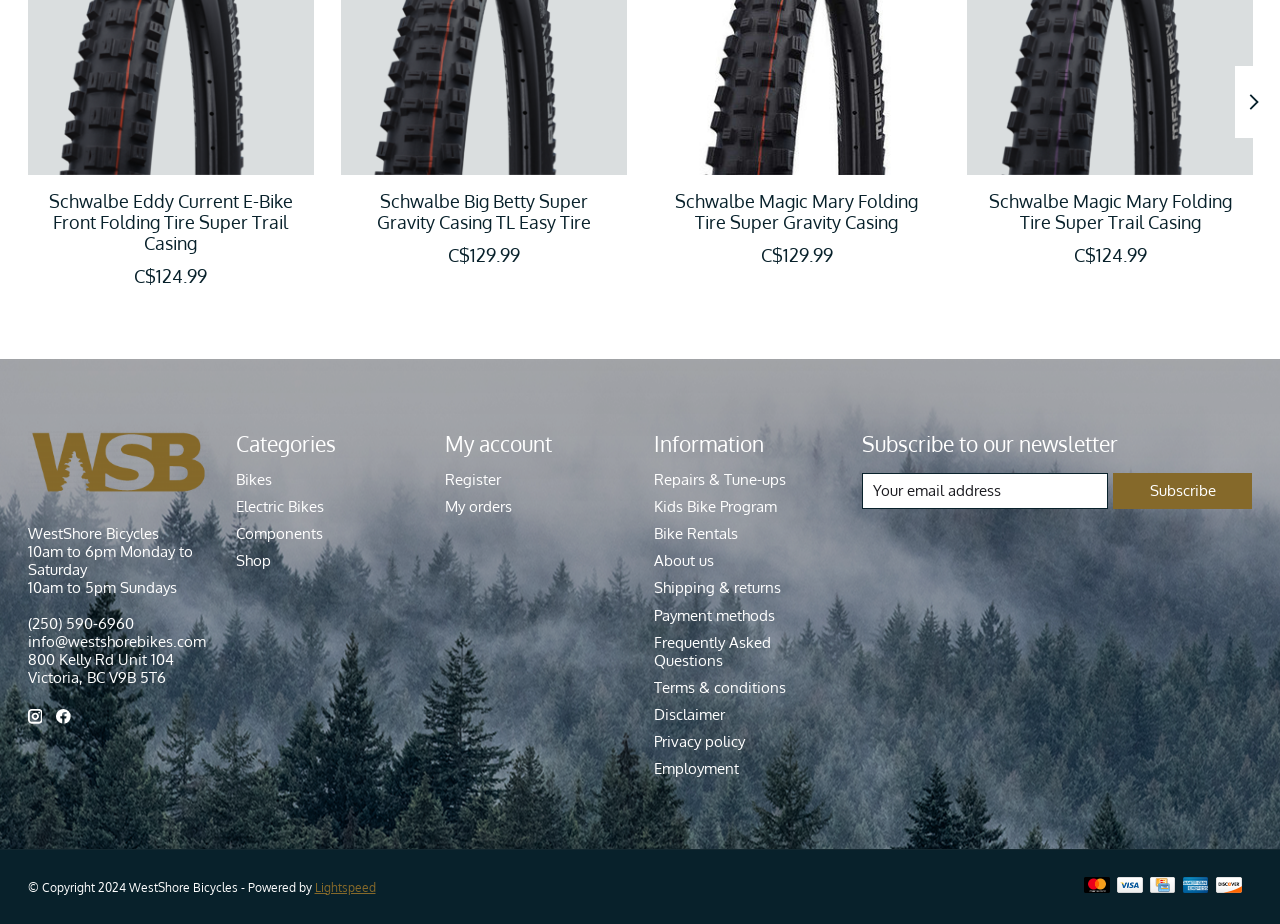Find the bounding box coordinates of the element to click in order to complete the given instruction: "View Categories."

[0.185, 0.467, 0.326, 0.494]